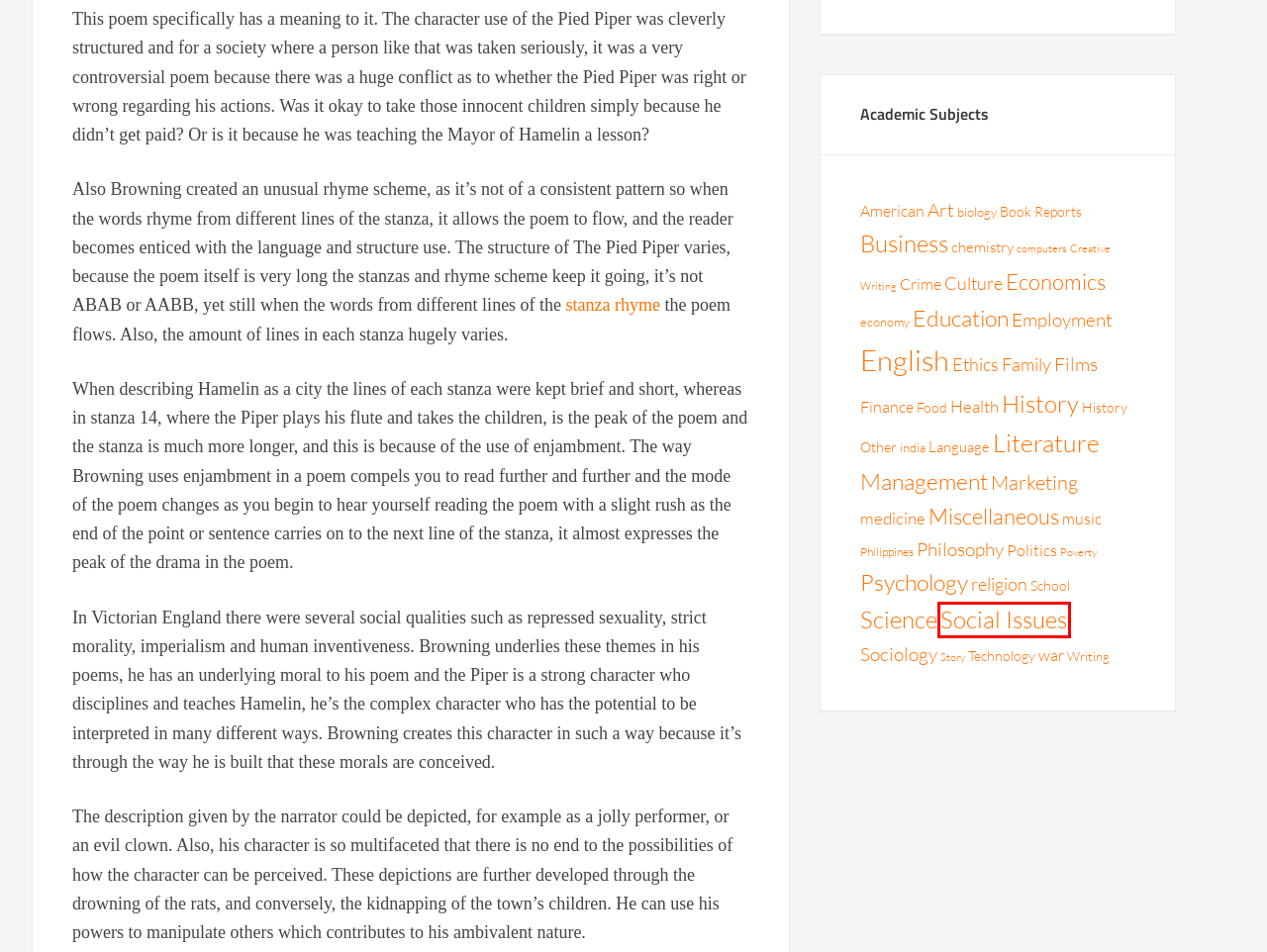Observe the webpage screenshot and focus on the red bounding box surrounding a UI element. Choose the most appropriate webpage description that corresponds to the new webpage after clicking the element in the bounding box. Here are the candidates:
A. Sampes of Employment on EduCheer!
B. Sampes of Crime on EduCheer!
C. Sampes of Miscellaneous on EduCheer!
D. Sampes of Education on EduCheer!
E. Sampes of Social Issues on EduCheer!
F. Sampes of music on EduCheer!
G. Sampes of Finance on EduCheer!
H. Sampes of medicine on EduCheer!

E